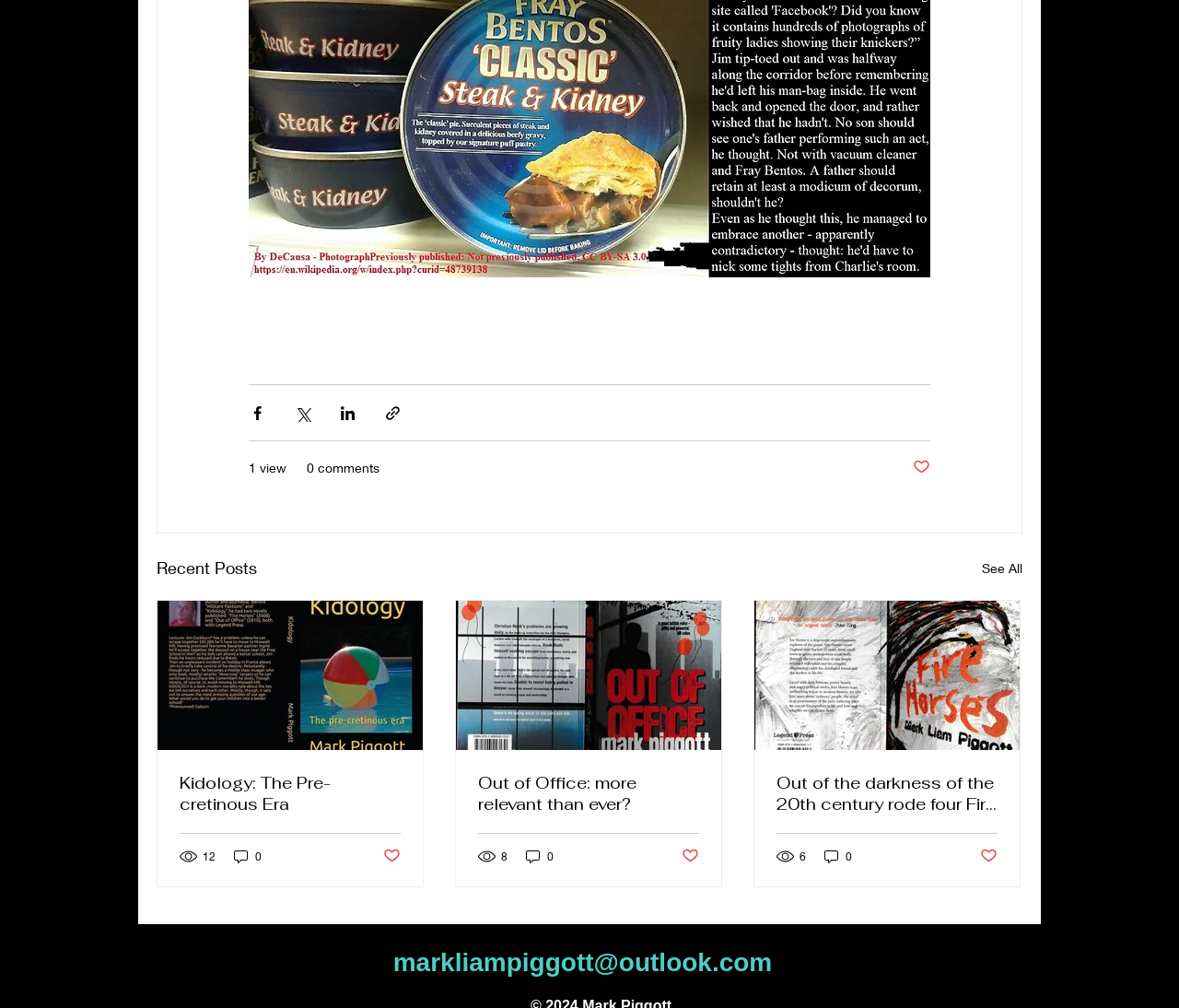Find the bounding box coordinates for the UI element whose description is: "0 comments". The coordinates should be four float numbers between 0 and 1, in the format [left, top, right, bottom].

[0.26, 0.455, 0.322, 0.474]